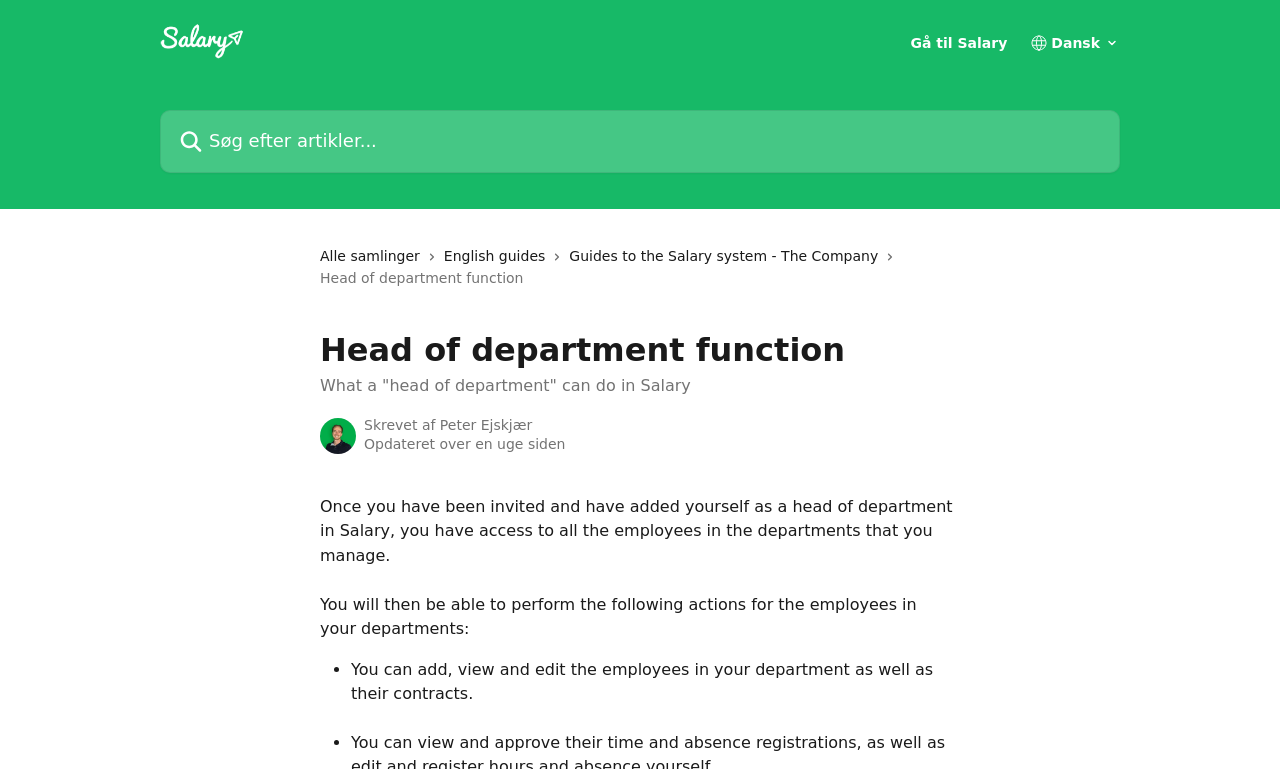Please provide a comprehensive answer to the question based on the screenshot: What can a head of department do for employees in their departments?

According to the webpage, a head of department can perform certain actions for employees in their departments, including adding, viewing, and editing their information, as well as their contracts. This is mentioned in the bullet point 'You can add, view and edit the employees in your department as well as their contracts'.